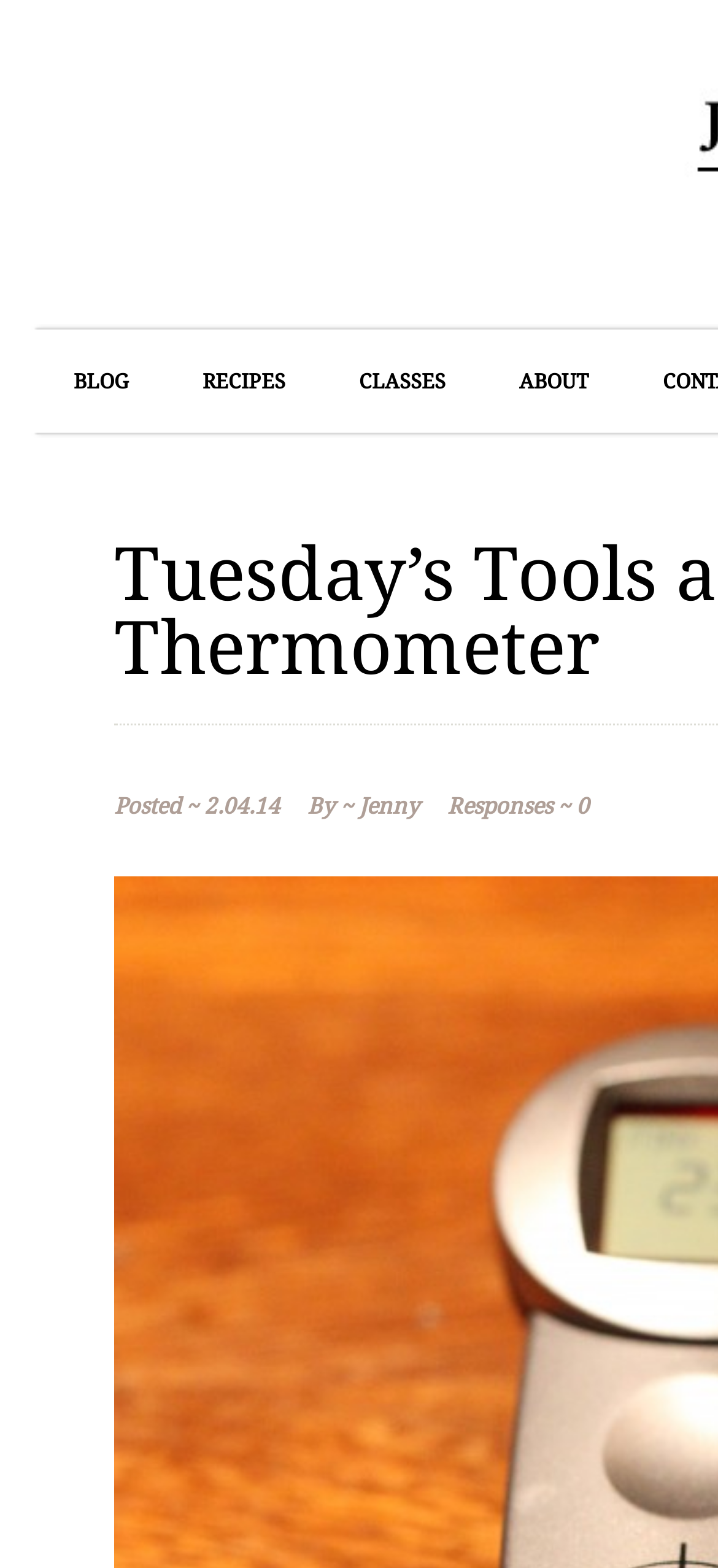Who is the author of the post?
Look at the screenshot and respond with one word or a short phrase.

Jenny